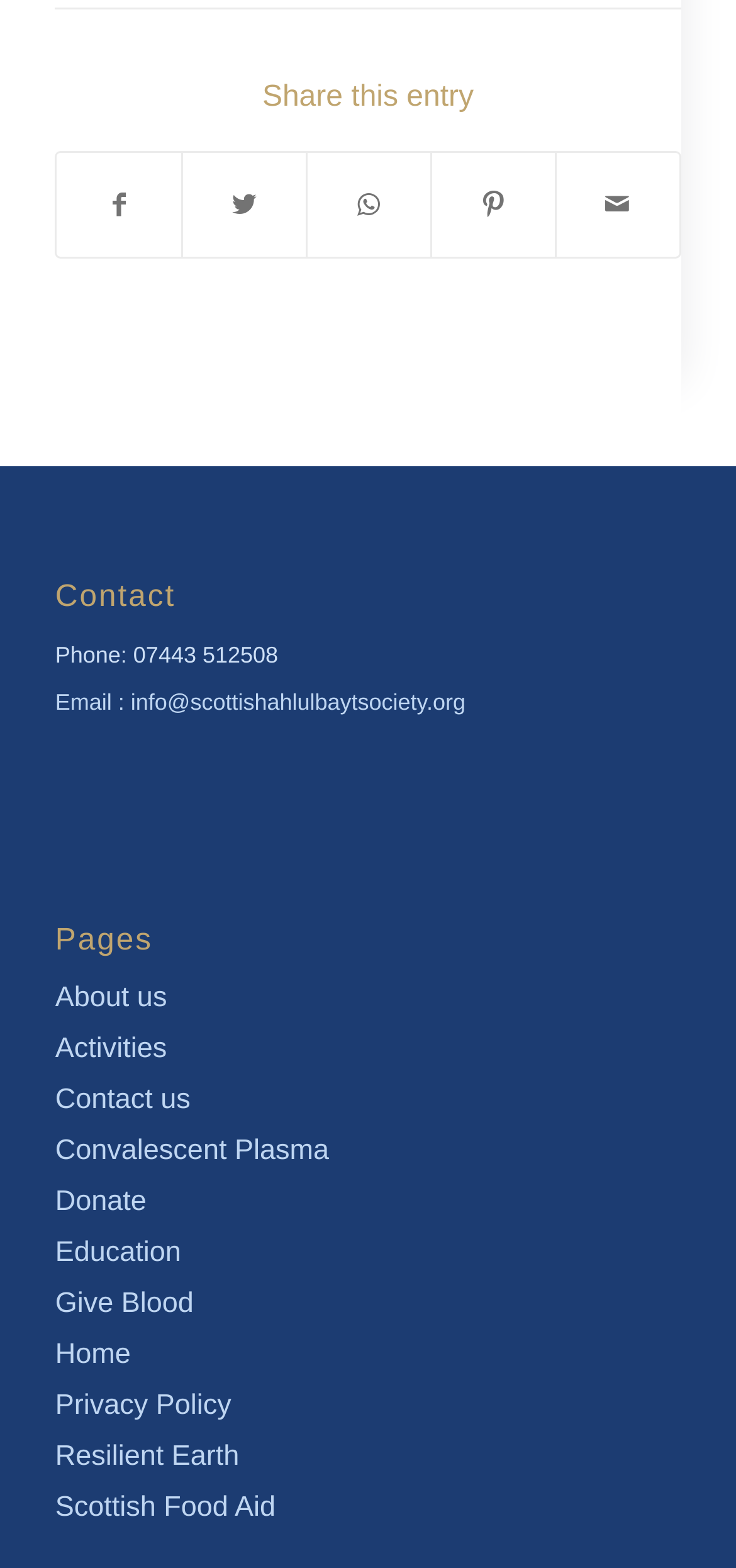Locate the UI element that matches the description Share on Facebook in the webpage screenshot. Return the bounding box coordinates in the format (top-left x, top-left y, bottom-right x, bottom-right y), with values ranging from 0 to 1.

[0.078, 0.098, 0.247, 0.164]